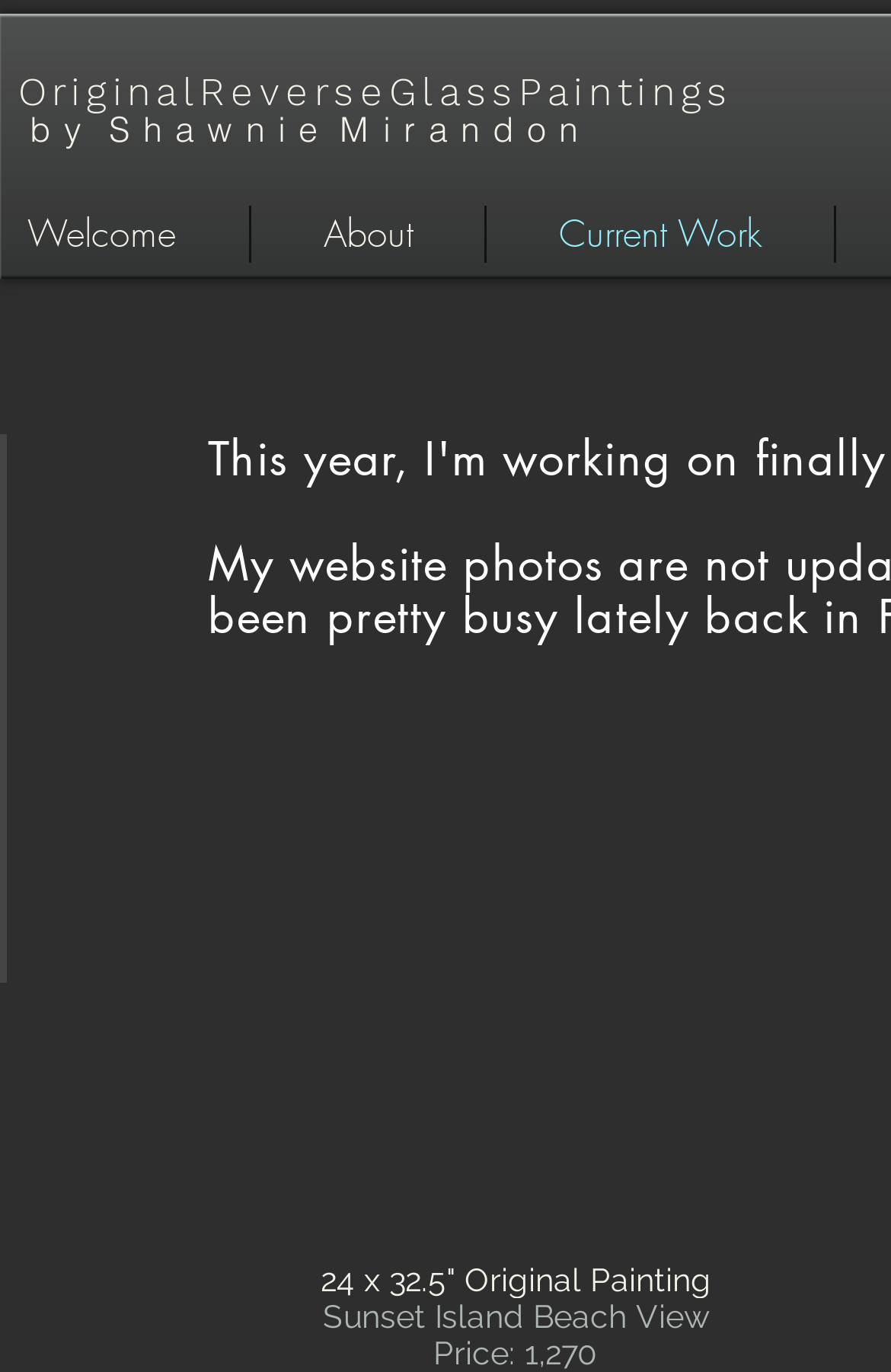How many artworks are displayed on this webpage?
From the details in the image, provide a complete and detailed answer to the question.

After analyzing the webpage, I found only one artwork description, 'Sunset Island Beach View', which implies that only one artwork is displayed on this webpage.